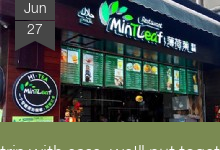Please respond in a single word or phrase: 
What type of cuisine does the restaurant offer?

Halal